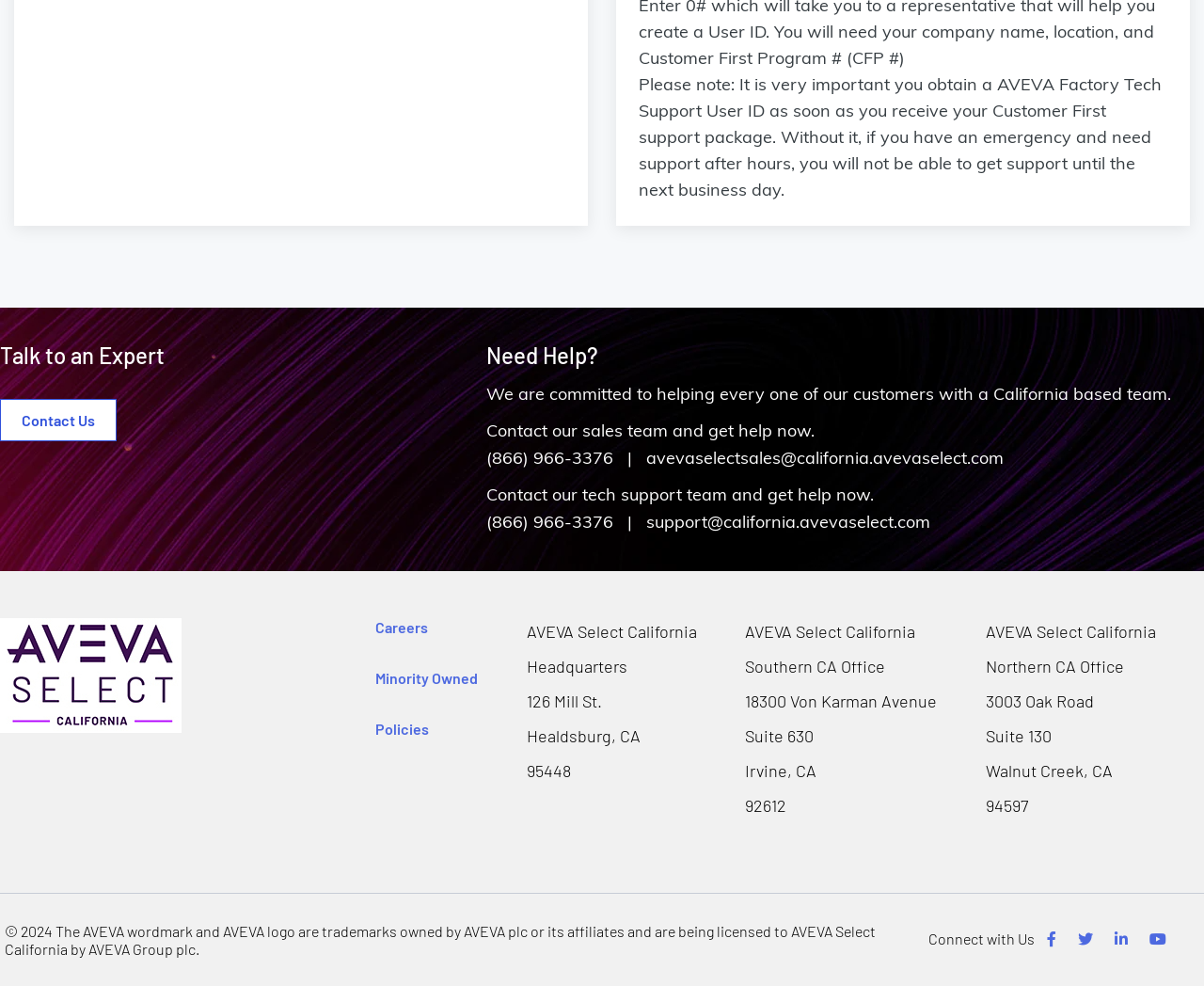Select the bounding box coordinates of the element I need to click to carry out the following instruction: "View Careers".

[0.312, 0.627, 0.355, 0.645]